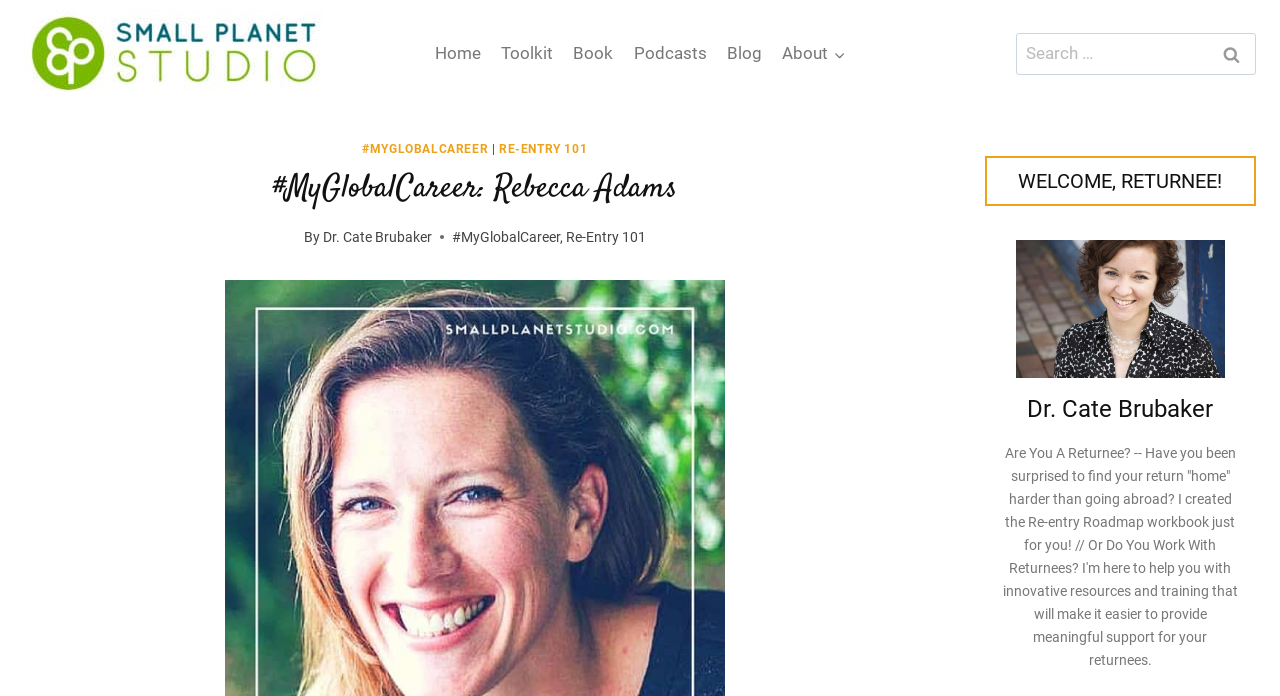What is the name of the podcast series?
Look at the image and answer with only one word or phrase.

MyGlobalCareer